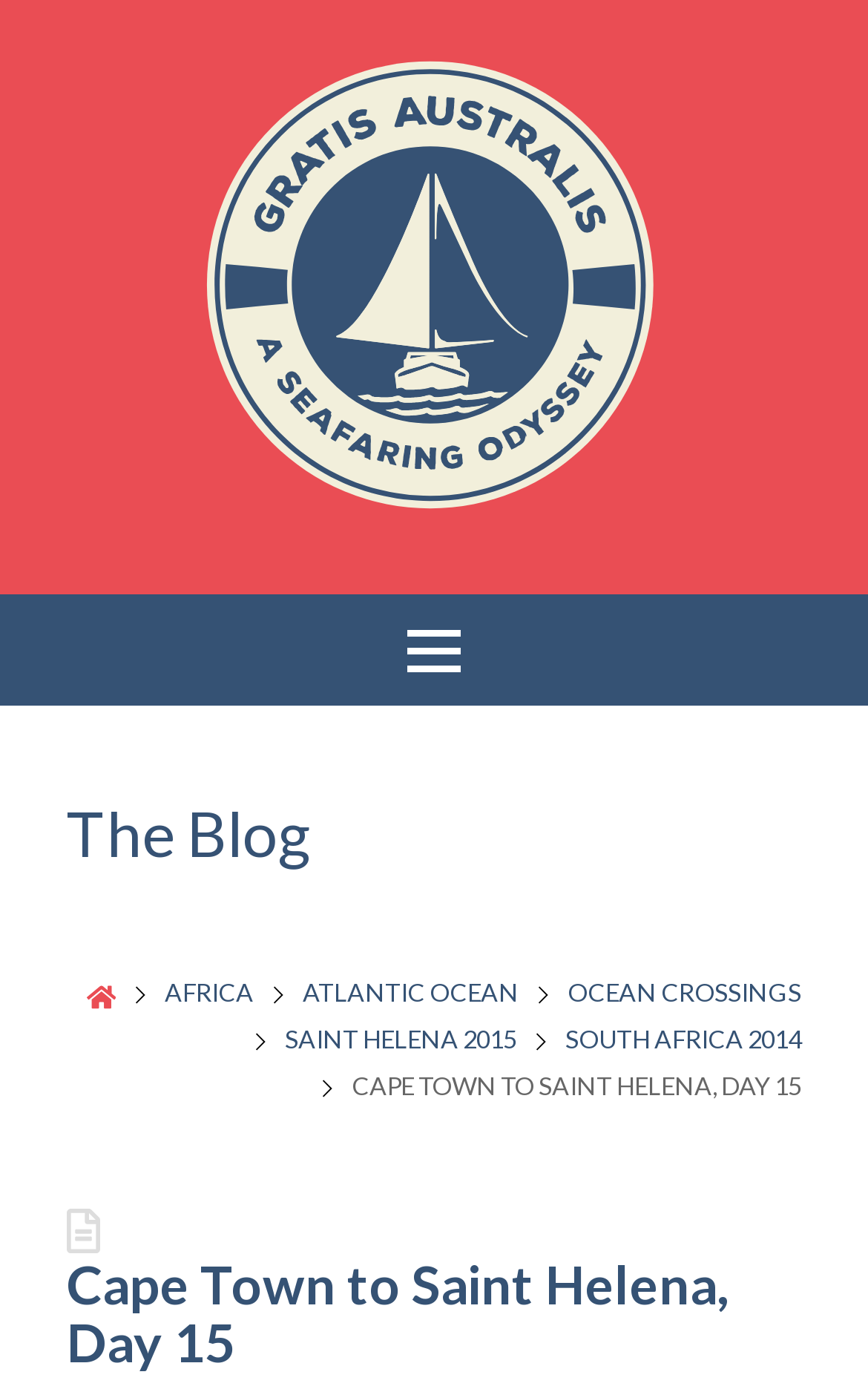Answer the question below using just one word or a short phrase: 
What is the category of the blog post?

OCEAN CROSSINGS